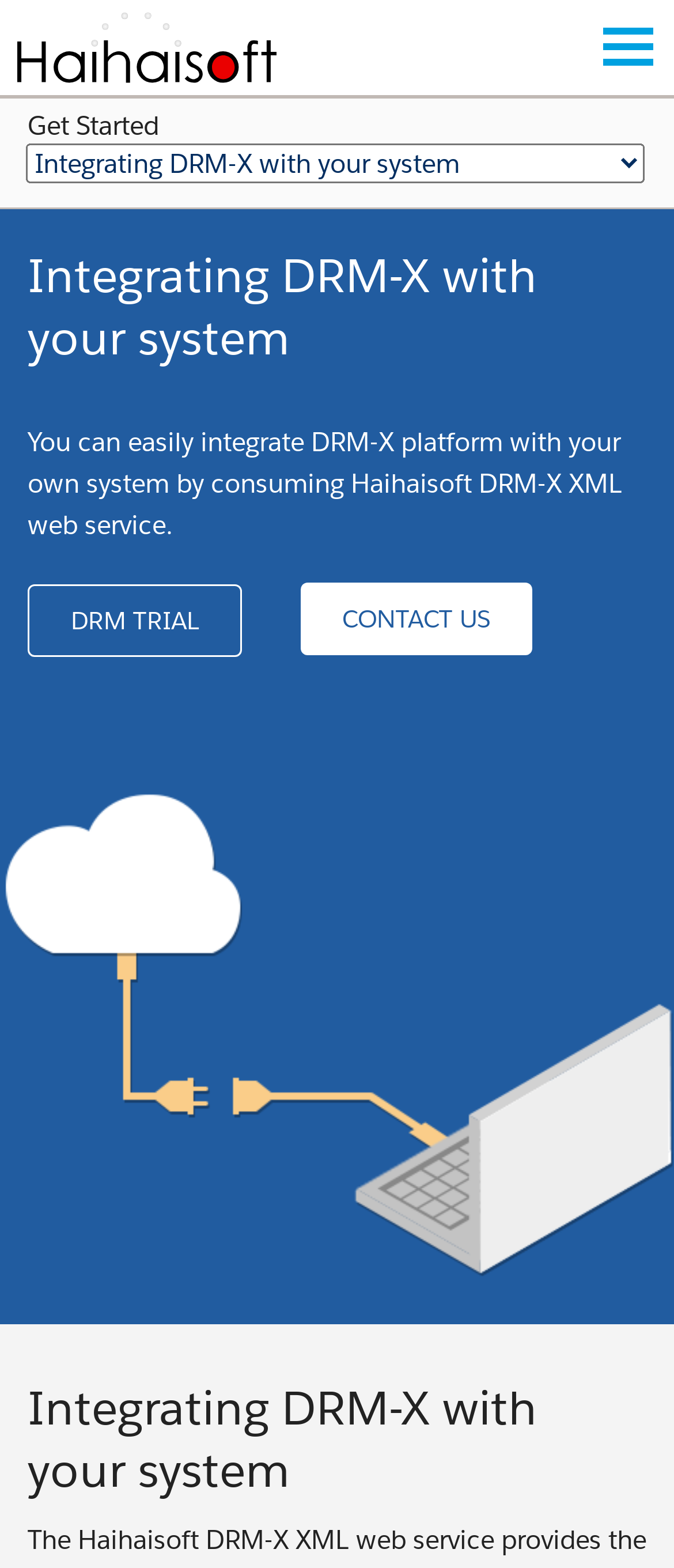Can you find the bounding box coordinates for the element that needs to be clicked to execute this instruction: "Get Started"? The coordinates should be given as four float numbers between 0 and 1, i.e., [left, top, right, bottom].

[0.041, 0.069, 0.236, 0.09]